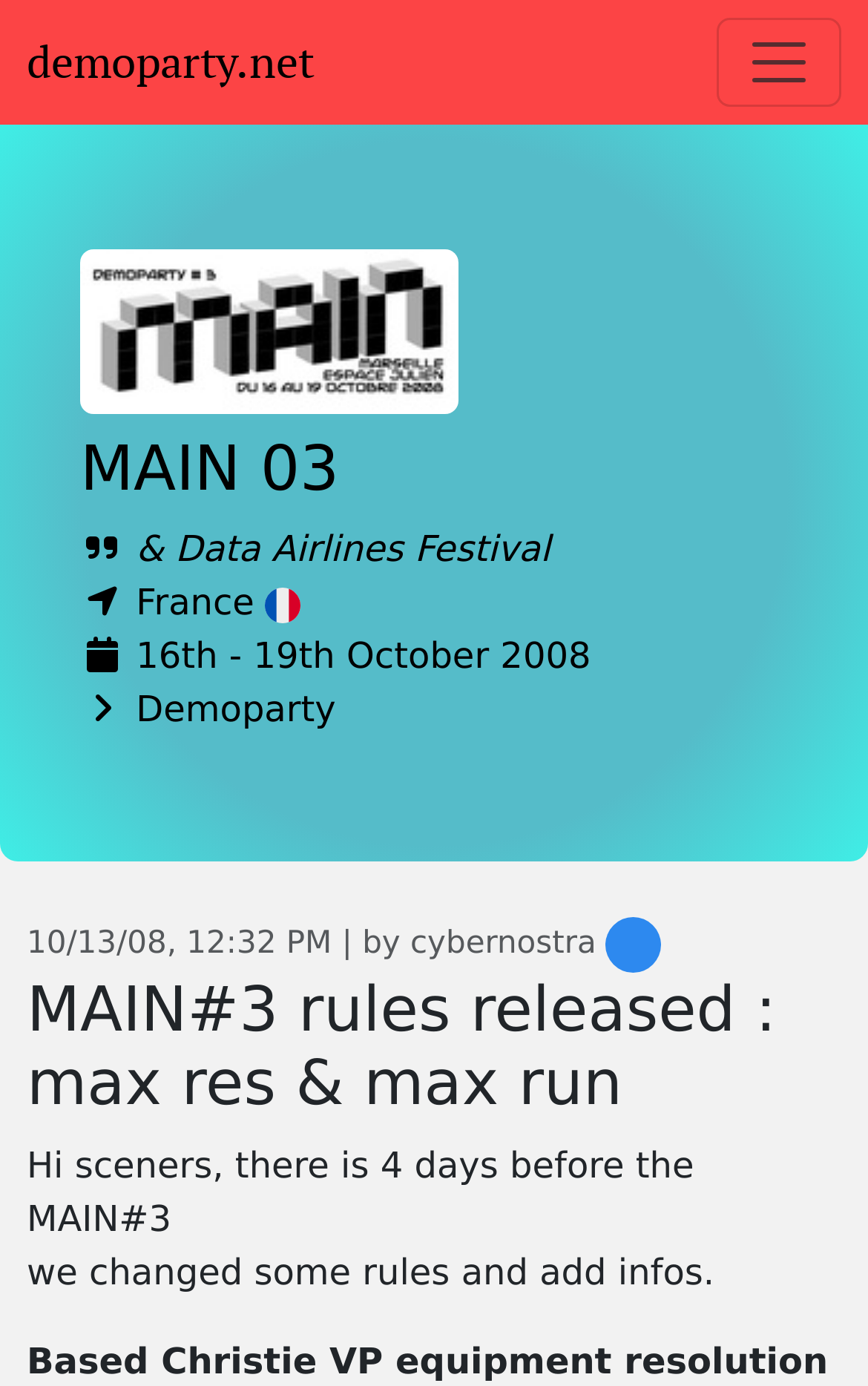Determine the bounding box for the described HTML element: "16th - 19th October 2008". Ensure the coordinates are four float numbers between 0 and 1 in the format [left, top, right, bottom].

[0.157, 0.458, 0.681, 0.489]